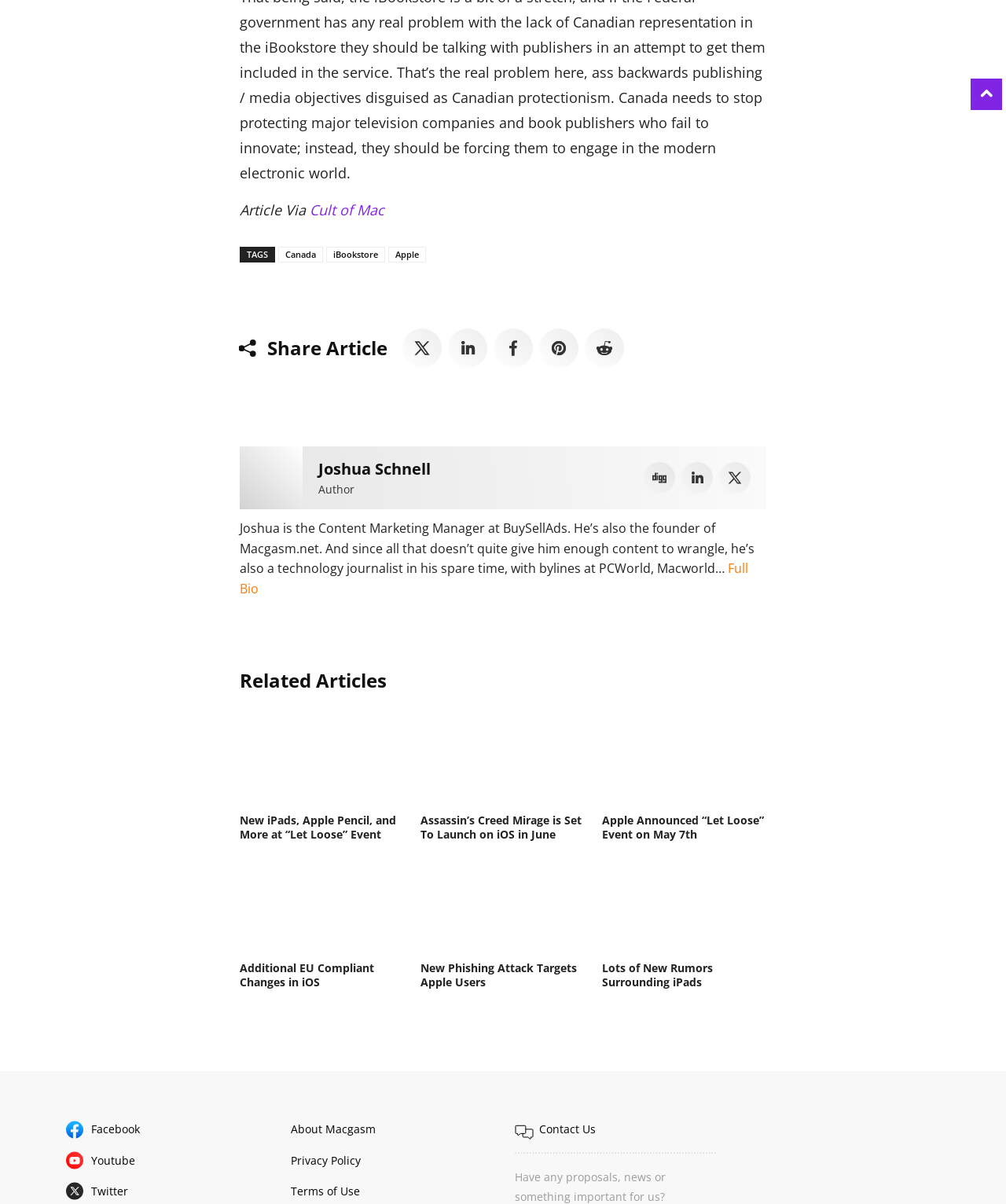What are the social media platforms available?
Based on the screenshot, provide a one-word or short-phrase response.

Twitter, Facebook, Linkedin, Pinterest, Reddit